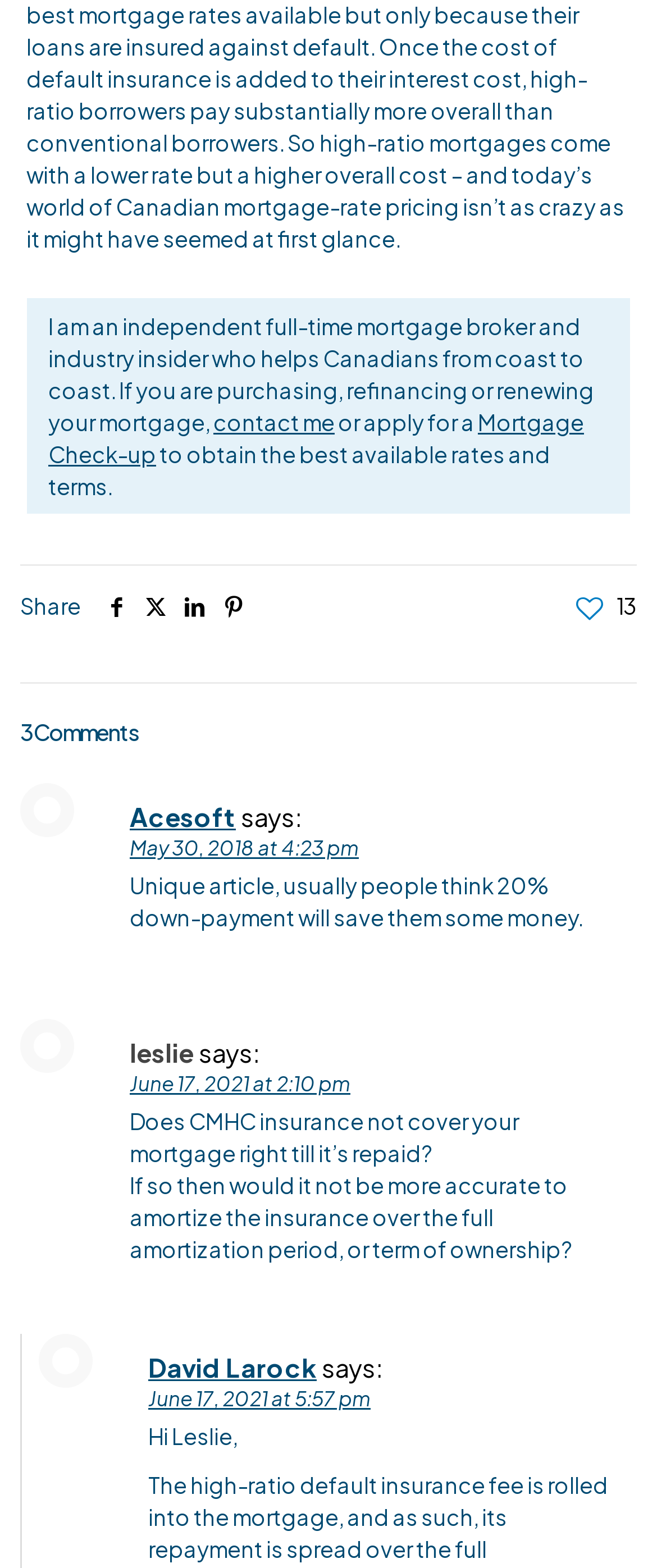Extract the bounding box coordinates for the HTML element that matches this description: "27th". The coordinates should be four float numbers between 0 and 1, i.e., [left, top, right, bottom].

None